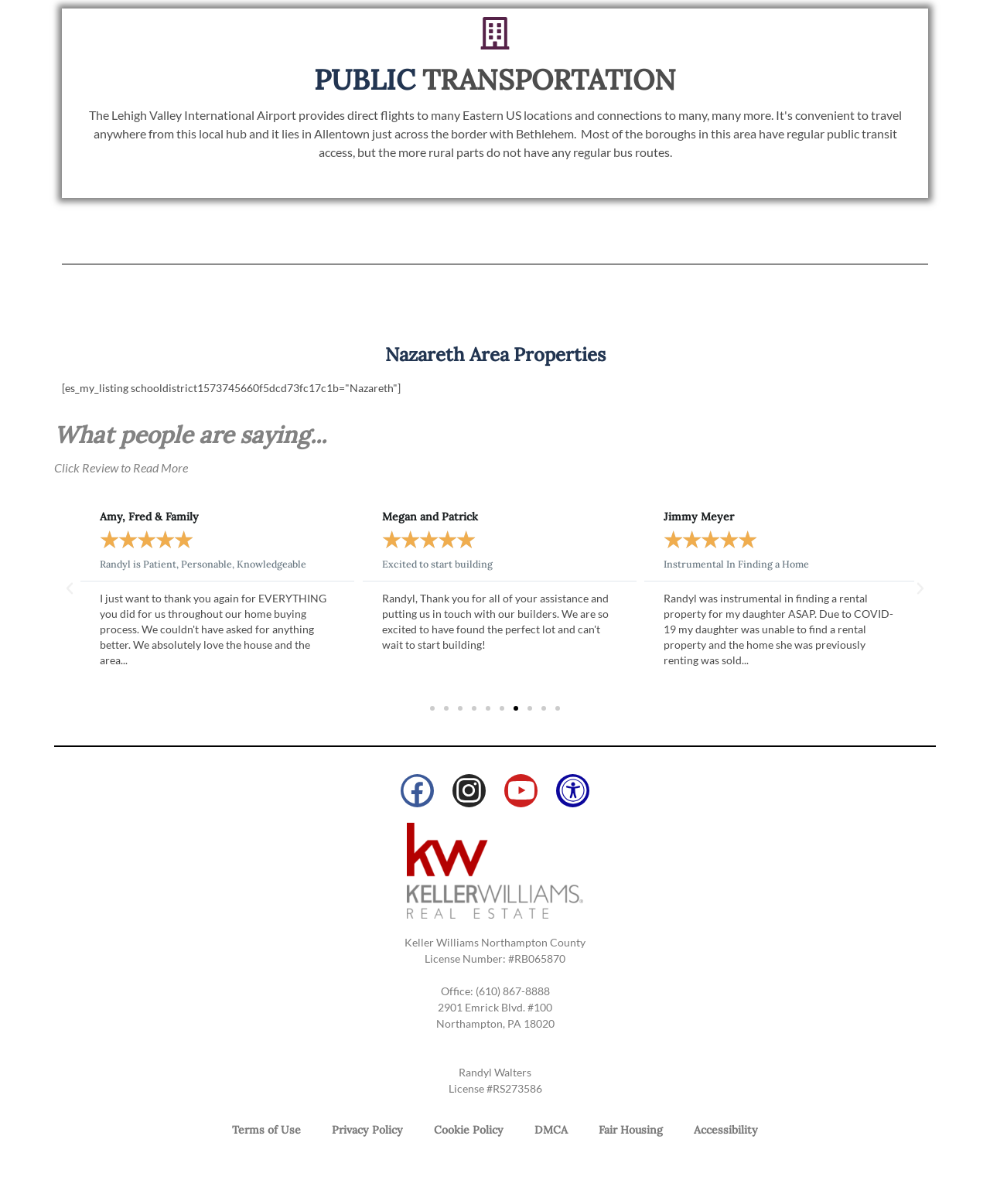Identify the bounding box coordinates for the element you need to click to achieve the following task: "Go to Facebook page". Provide the bounding box coordinates as four float numbers between 0 and 1, in the form [left, top, right, bottom].

[0.404, 0.643, 0.438, 0.67]